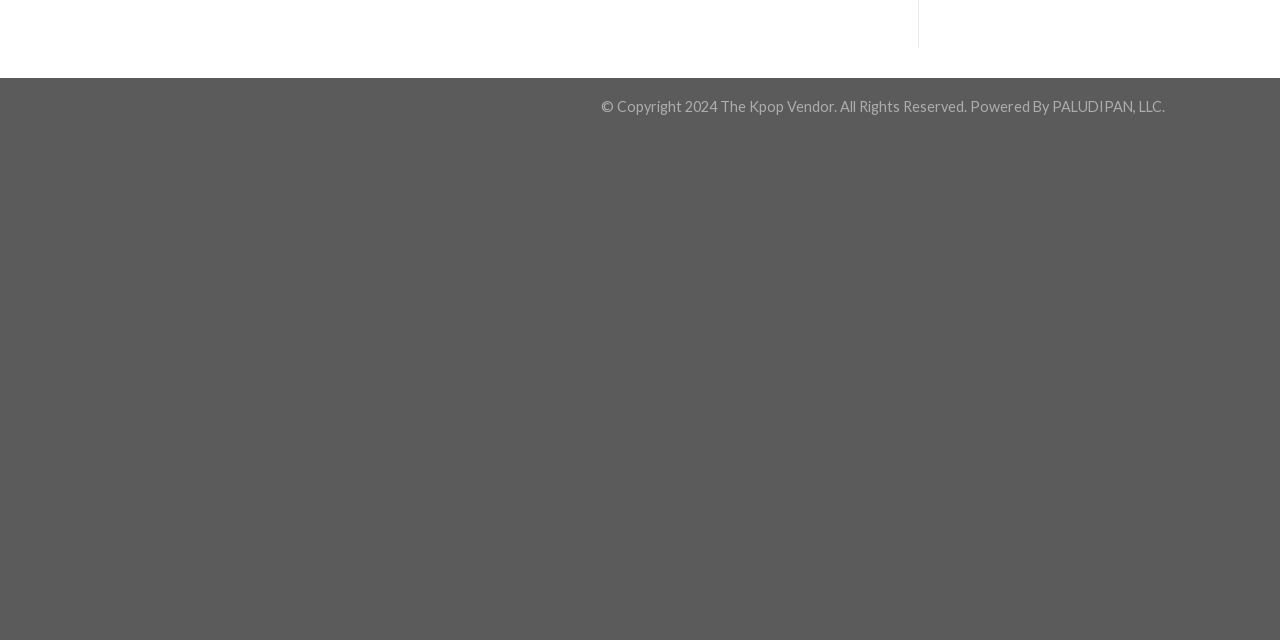Identify the bounding box coordinates for the UI element described as: "PALUDIPAN, LLC". The coordinates should be provided as four floats between 0 and 1: [left, top, right, bottom].

[0.822, 0.154, 0.908, 0.18]